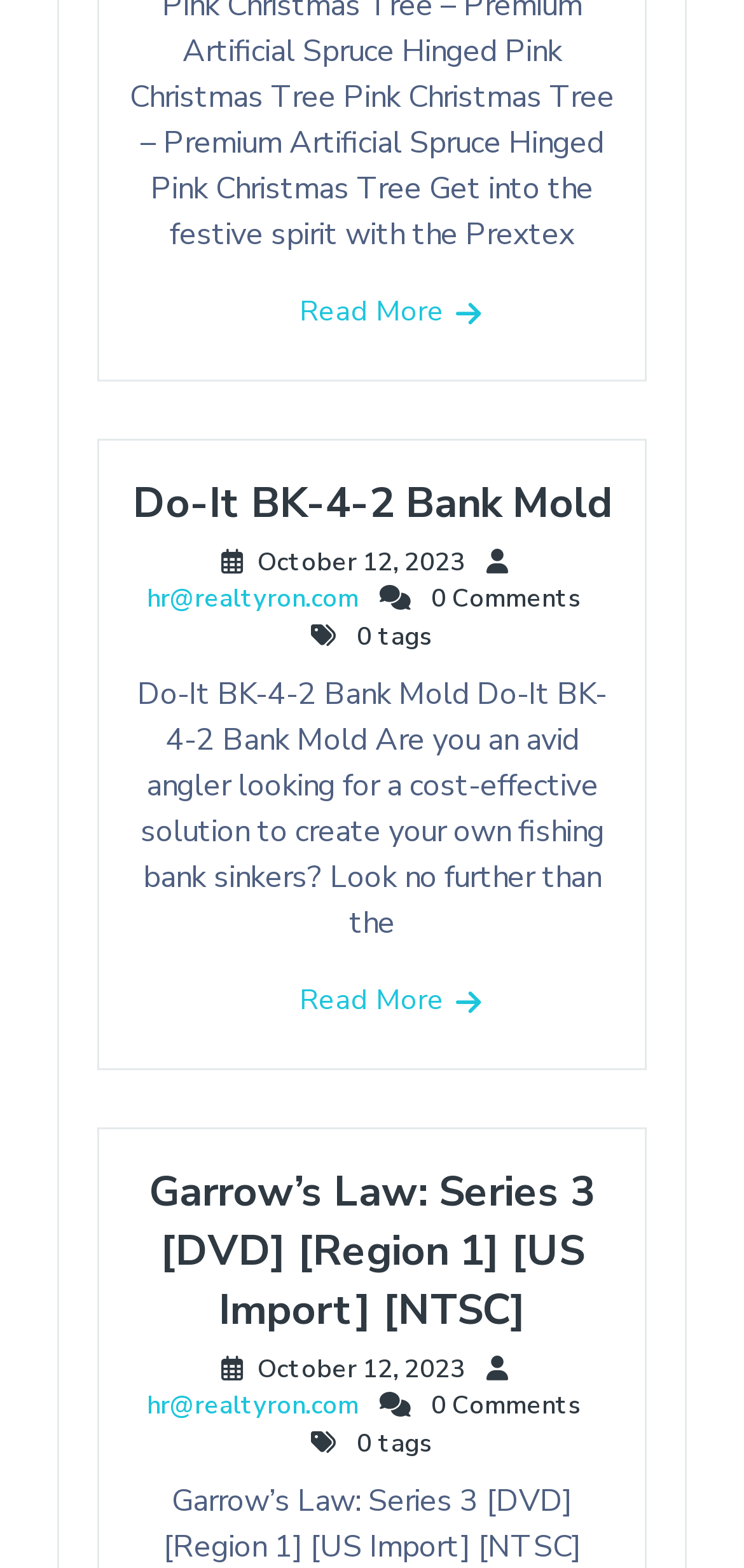Locate the bounding box coordinates of the UI element described by: "Read More". The bounding box coordinates should consist of four float numbers between 0 and 1, i.e., [left, top, right, bottom].

[0.403, 0.625, 0.597, 0.652]